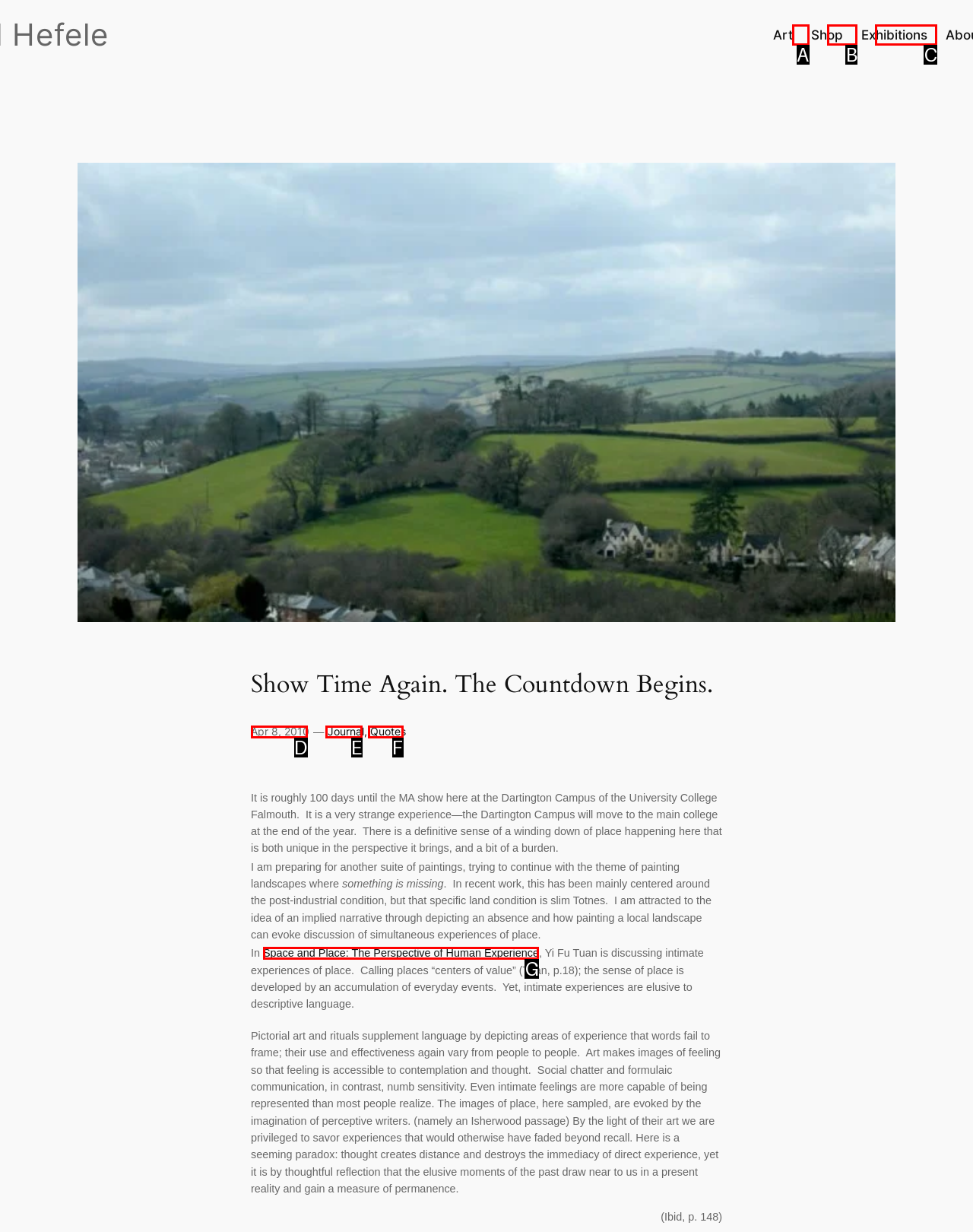Determine which option aligns with the description: Apr 8, 2010. Provide the letter of the chosen option directly.

D